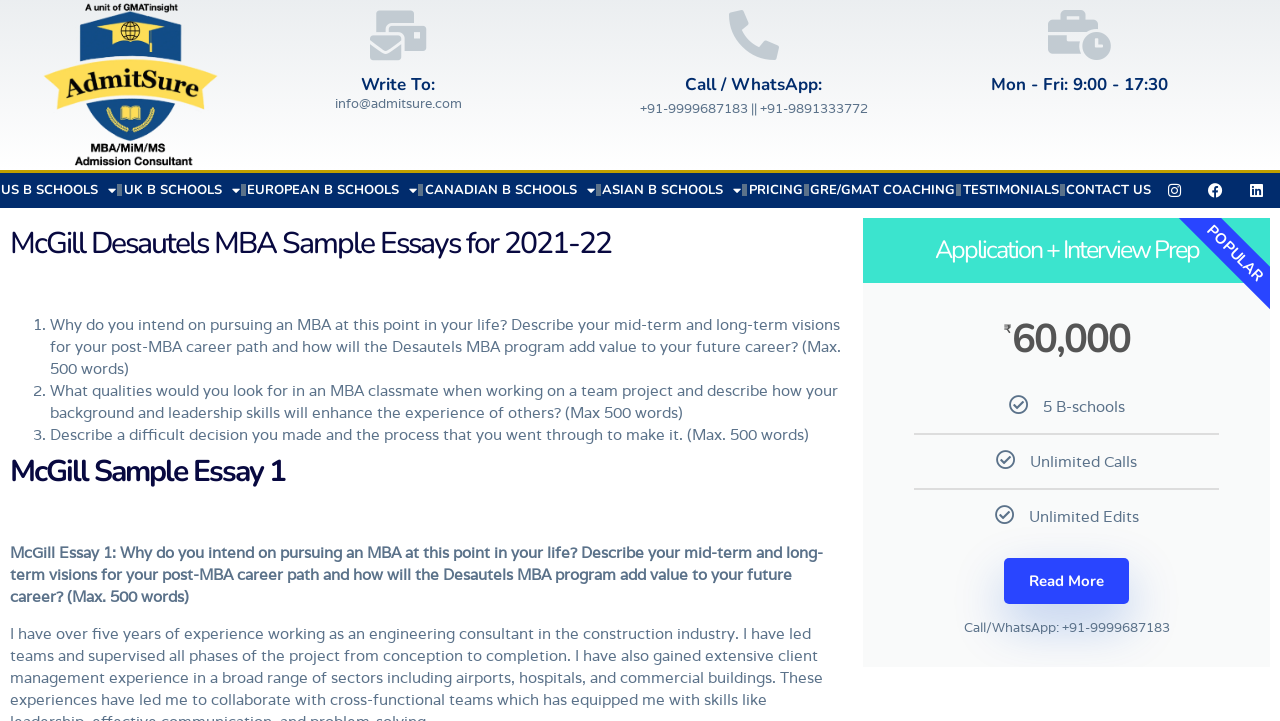Locate the bounding box coordinates of the clickable area to execute the instruction: "Search for episodes". Provide the coordinates as four float numbers between 0 and 1, represented as [left, top, right, bottom].

None